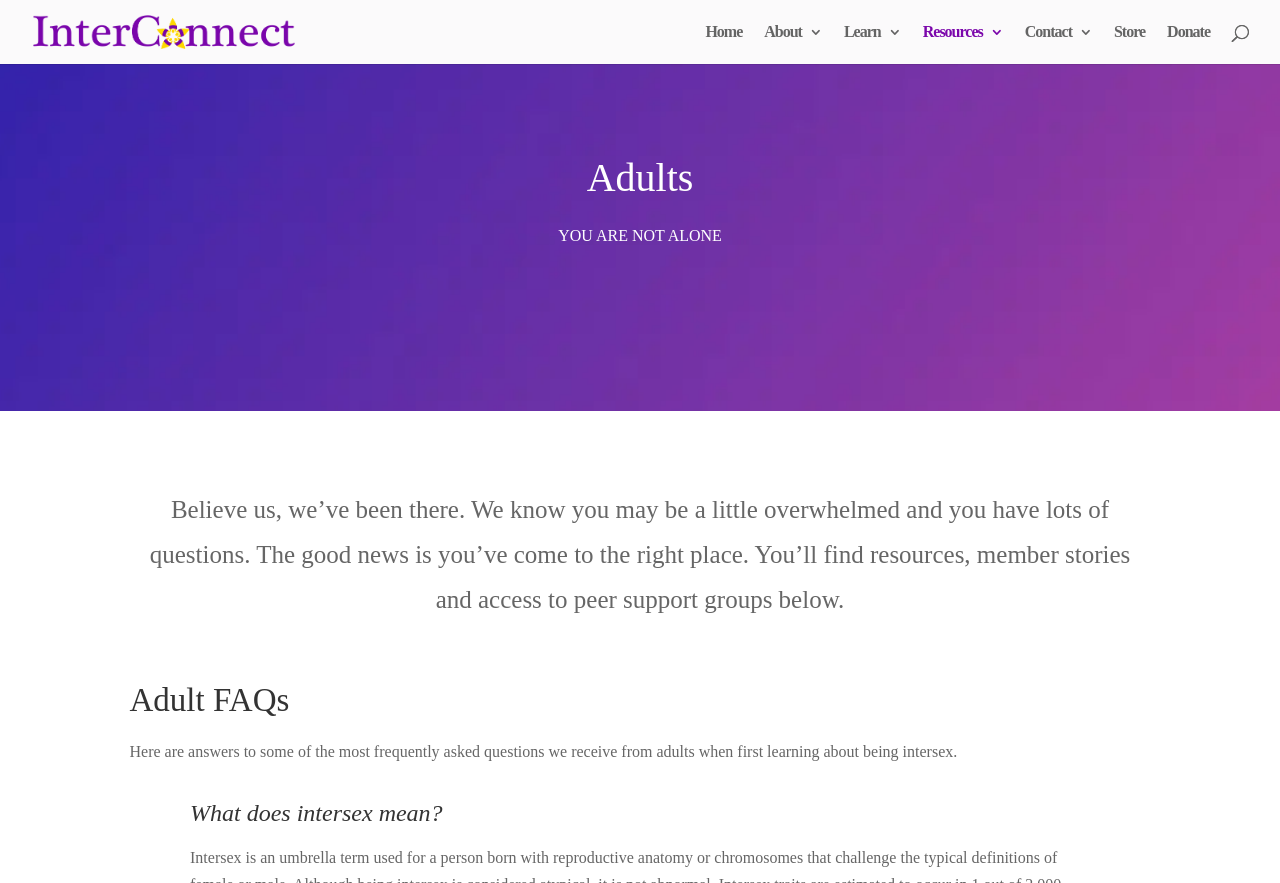Kindly respond to the following question with a single word or a brief phrase: 
What is the tone of the introductory text?

Reassuring